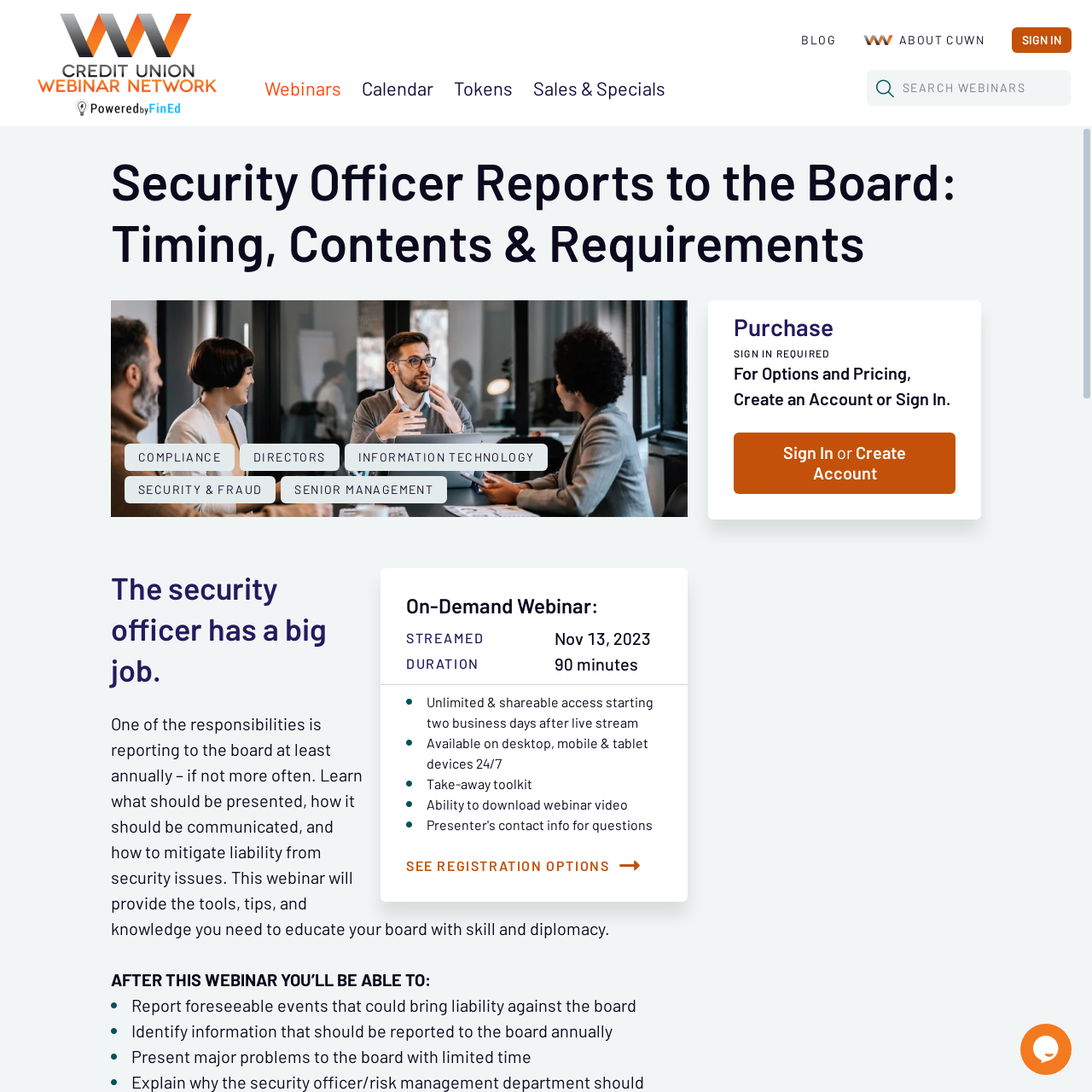Identify the bounding box for the UI element that is described as follows: "parent_node: SEARCH WEBINARS aria-label="Search"".

[0.794, 0.064, 0.827, 0.097]